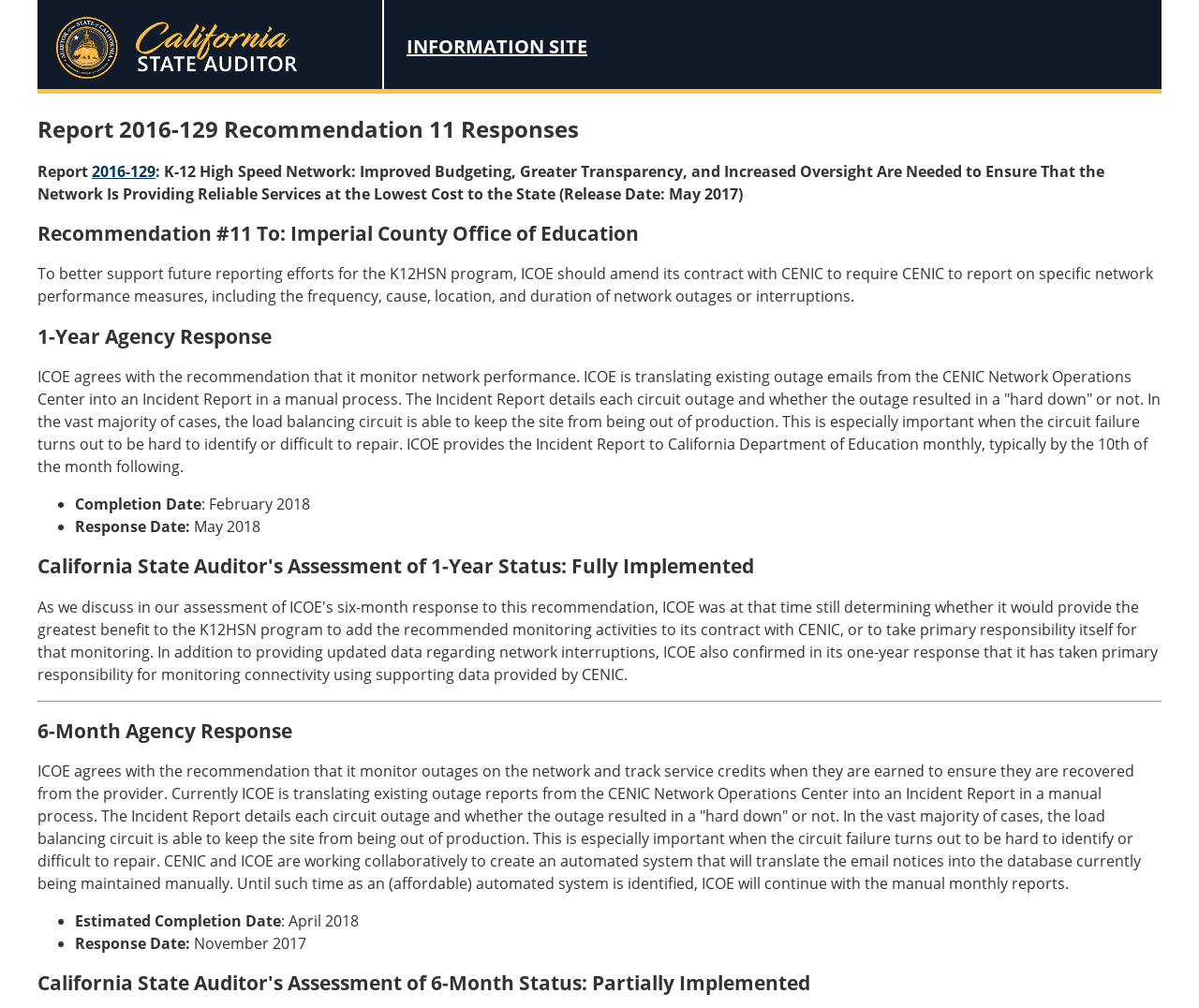Create a detailed description of the webpage's content and layout.

The webpage is about a report from the California State Auditor, specifically focusing on Recommendation 11 Responses. At the top of the page, there is a banner with the California State Auditor logo, which is an image. Below the banner, there is a heading that displays the title of the report, "Report 2016-129 Recommendation 11 Responses". 

To the right of the banner, there is a link labeled "INFORMATION SITE". Below the title, there is a detailed description of the report, which includes the release date, May 2017. The report is about the K-12 High Speed Network, and it provides recommendations to improve the network's reliability and cost-effectiveness.

The main content of the page is divided into sections, each with a heading. The first section is about Recommendation #11, which is addressed to the Imperial County Office of Education. The recommendation suggests that ICOE should amend its contract with CENIC to require CENIC to report on specific network performance measures.

Below the recommendation, there is a section titled "1-Year Agency Response", which provides ICOE's response to the recommendation. ICOE agrees with the recommendation and is working on implementing it. The response includes a detailed description of the actions ICOE is taking to monitor network performance and track service credits.

The next section is titled "California State Auditor's Assessment of 1-Year Status", which indicates that the recommendation has been fully implemented. This section is followed by a horizontal separator, which separates it from the next section.

The following section is titled "6-Month Agency Response", which provides ICOE's response to the recommendation six months after the initial response. ICOE is still working on implementing the recommendation and is collaborating with CENIC to create an automated system to track network outages.

The final section is titled "California State Auditor's Assessment of 6-Month Status", which indicates that the recommendation has been partially implemented.